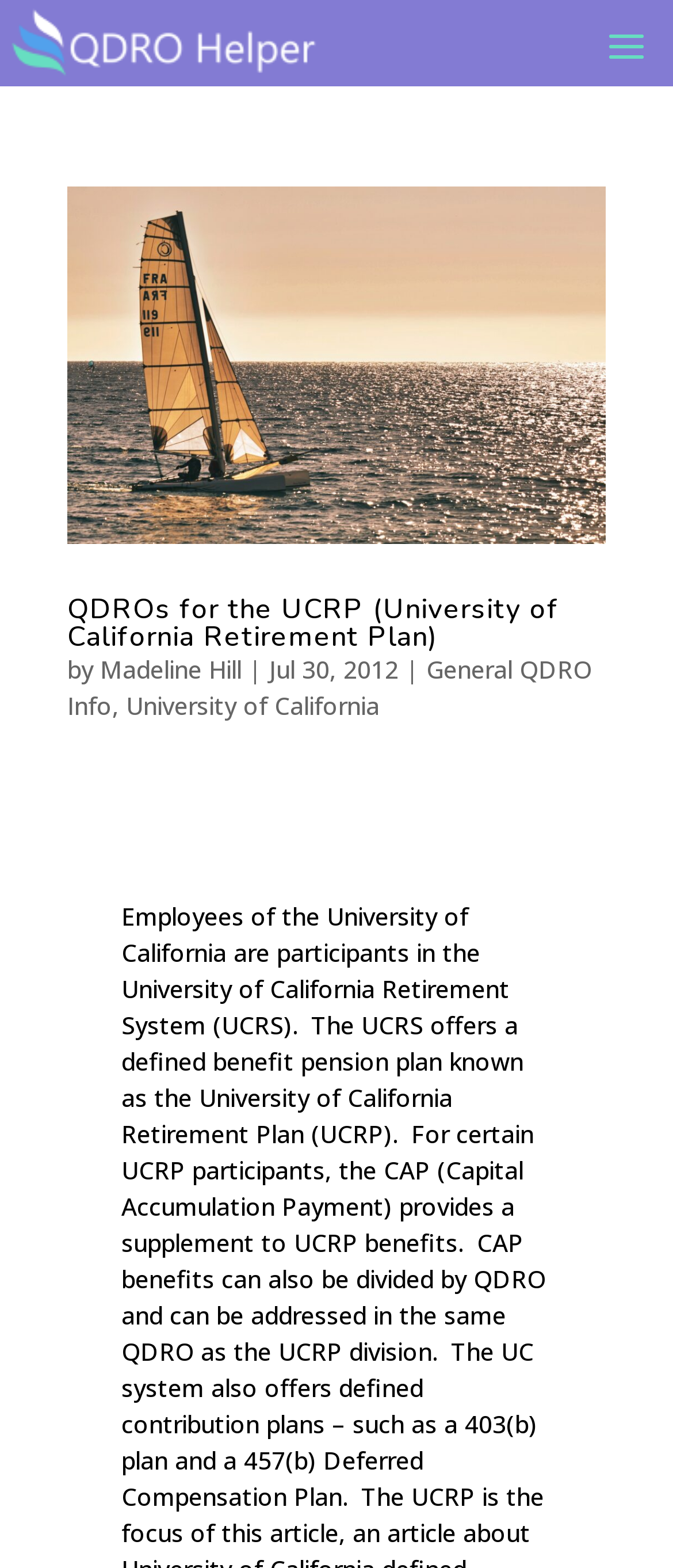What is the name of the QDRO helper?
Use the information from the image to give a detailed answer to the question.

The name of the QDRO helper can be found in the image element at the top of the webpage, which has a bounding box of [0.013, 0.006, 0.477, 0.05]. The OCR text of this image is 'QDRO Helper'.